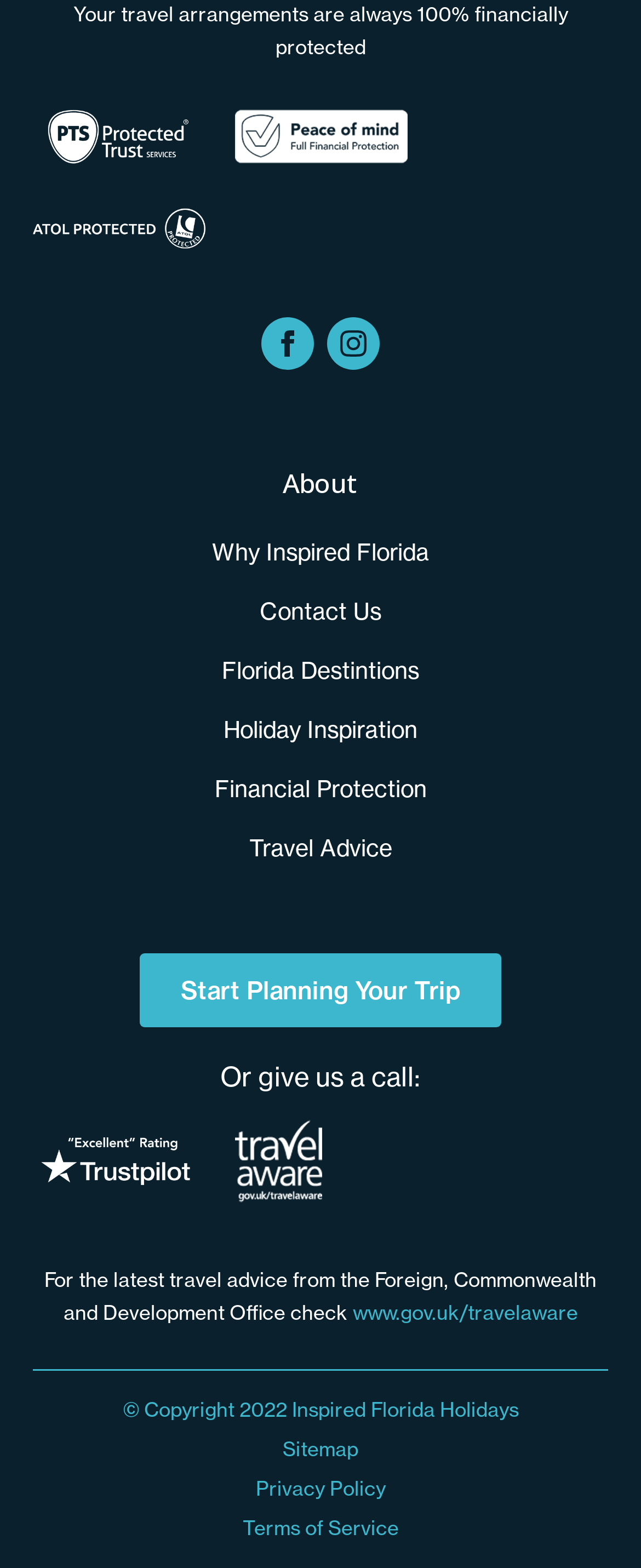Answer the following query concisely with a single word or phrase:
What is the phone number mentioned on the webpage?

Not mentioned